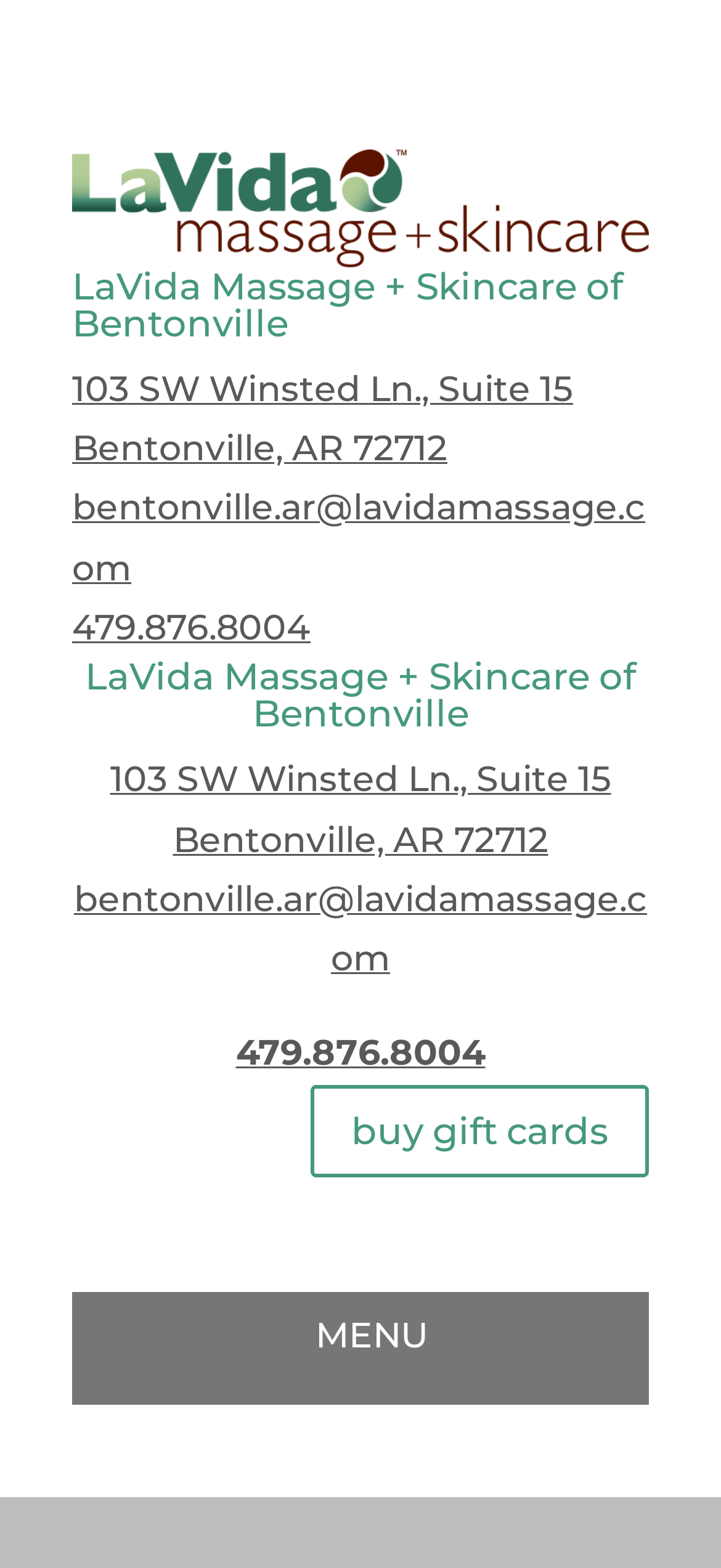Determine the coordinates of the bounding box that should be clicked to complete the instruction: "make a call". The coordinates should be represented by four float numbers between 0 and 1: [left, top, right, bottom].

[0.1, 0.387, 0.431, 0.414]